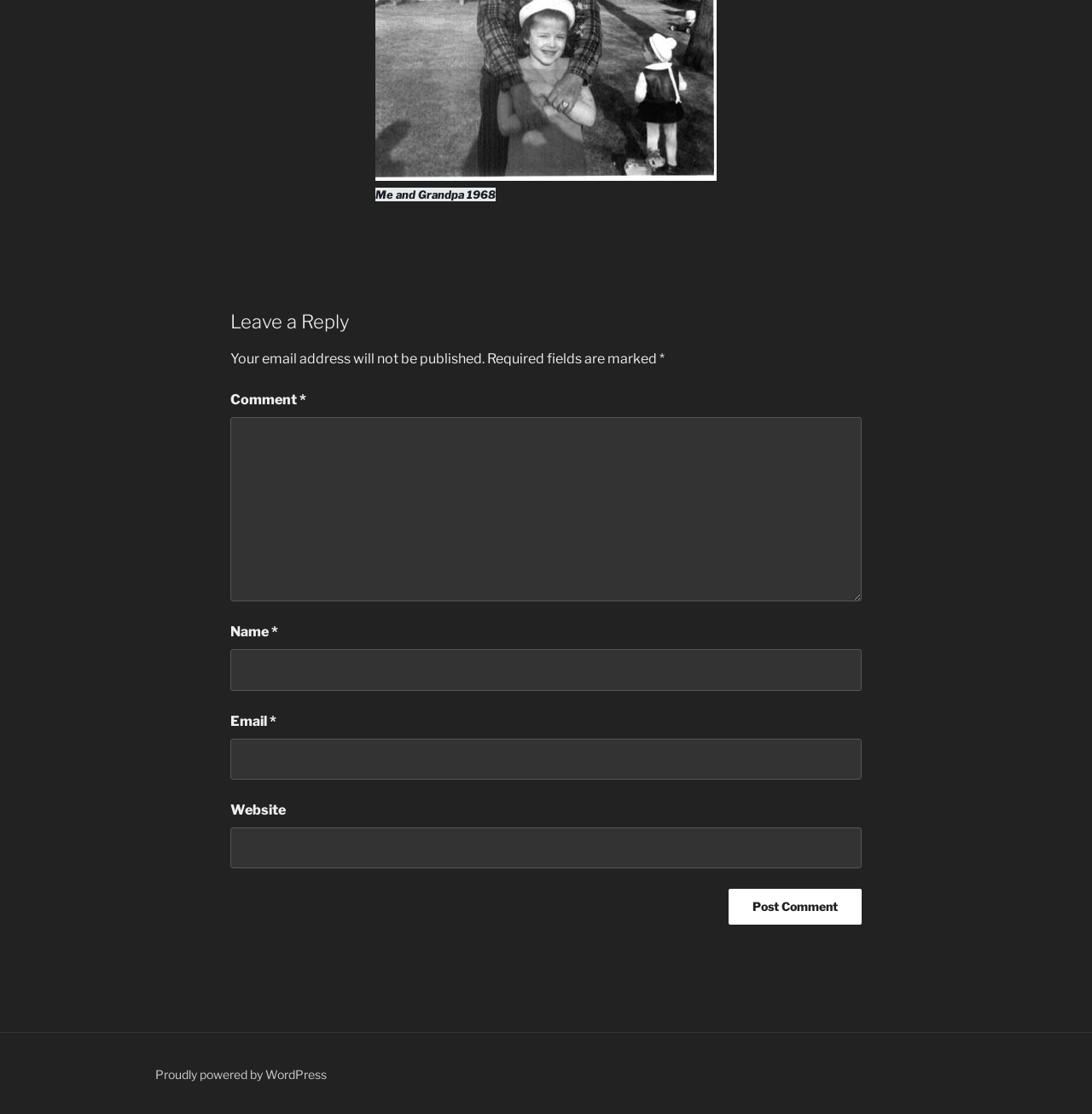What is required to leave a reply?
Refer to the image and provide a detailed answer to the question.

To determine what is required to leave a reply, we can examine the form elements. The 'Name', 'Email', and 'Comment' fields are all marked as required, indicated by the '*' symbol and the 'required: True' attribute.